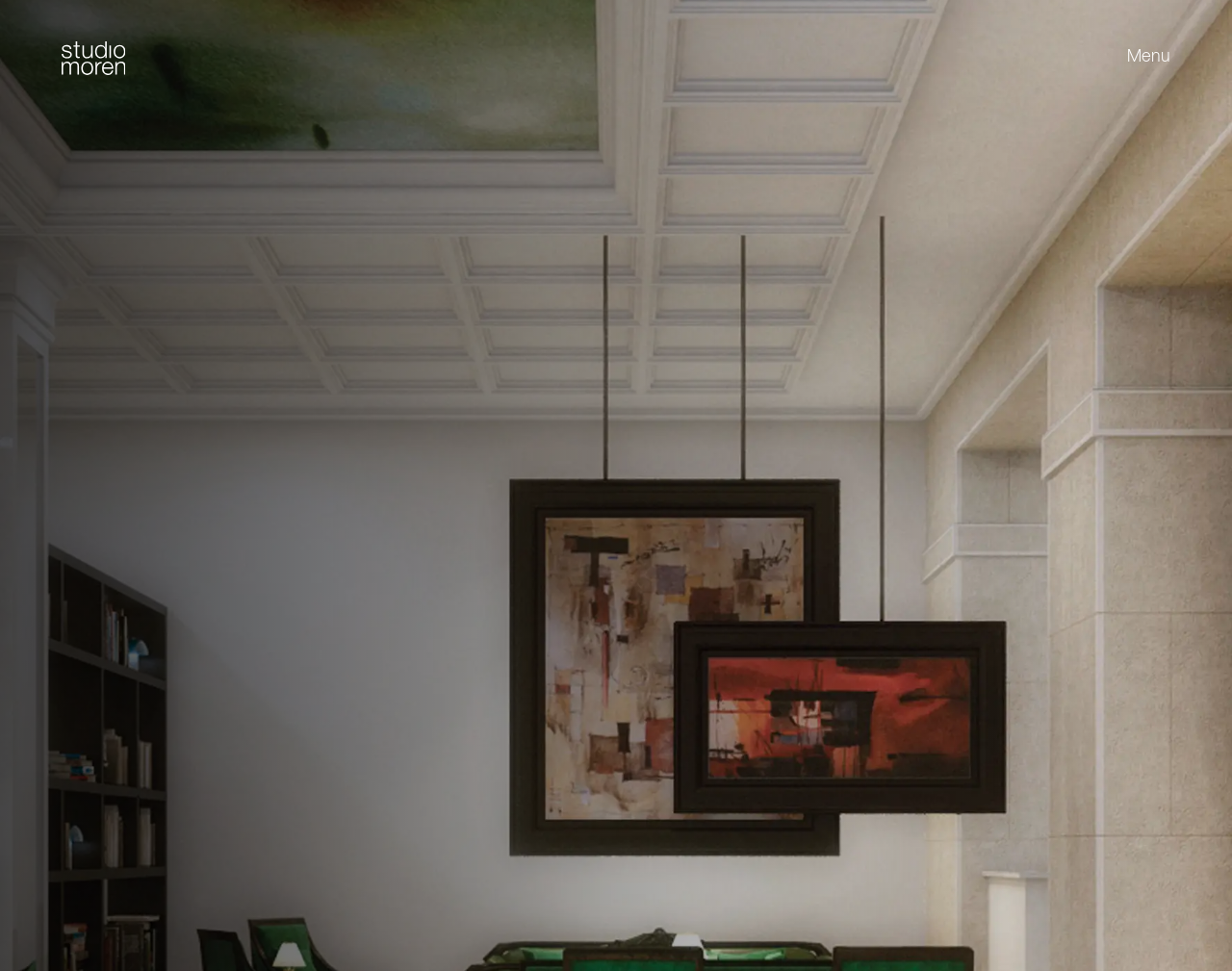What is the company's email address?
Answer the question with a detailed explanation, including all necessary information.

I looked at the links section and found a link with the email address 'studio@studiomoren.co.uk'.